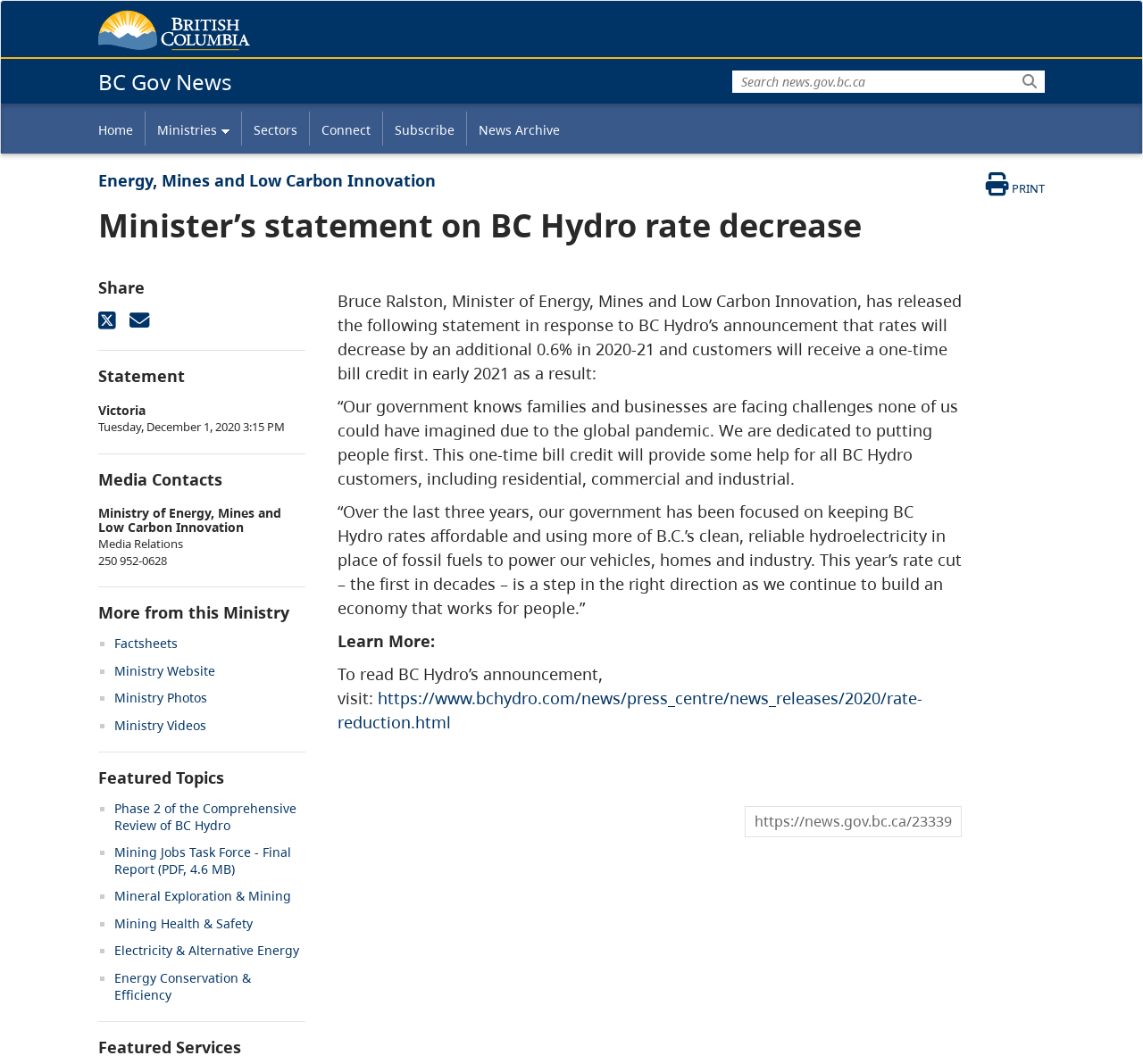Identify the webpage's primary heading and generate its text.

BC Gov News